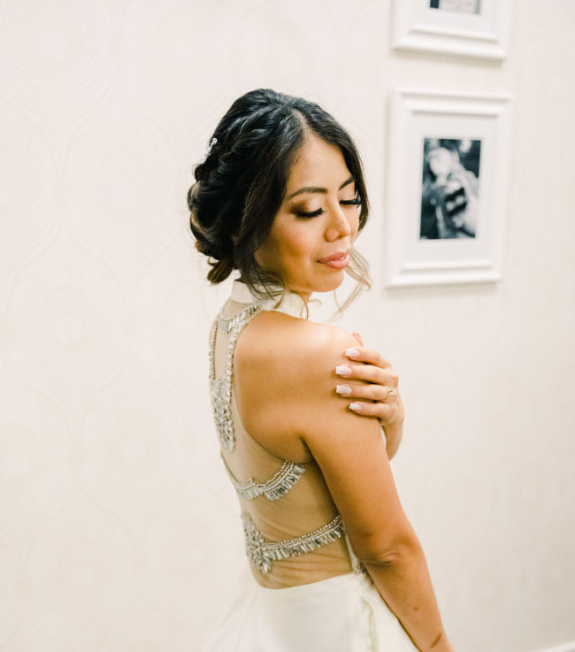What is the dominant color tone of the background?
Answer briefly with a single word or phrase based on the image.

neutral tones